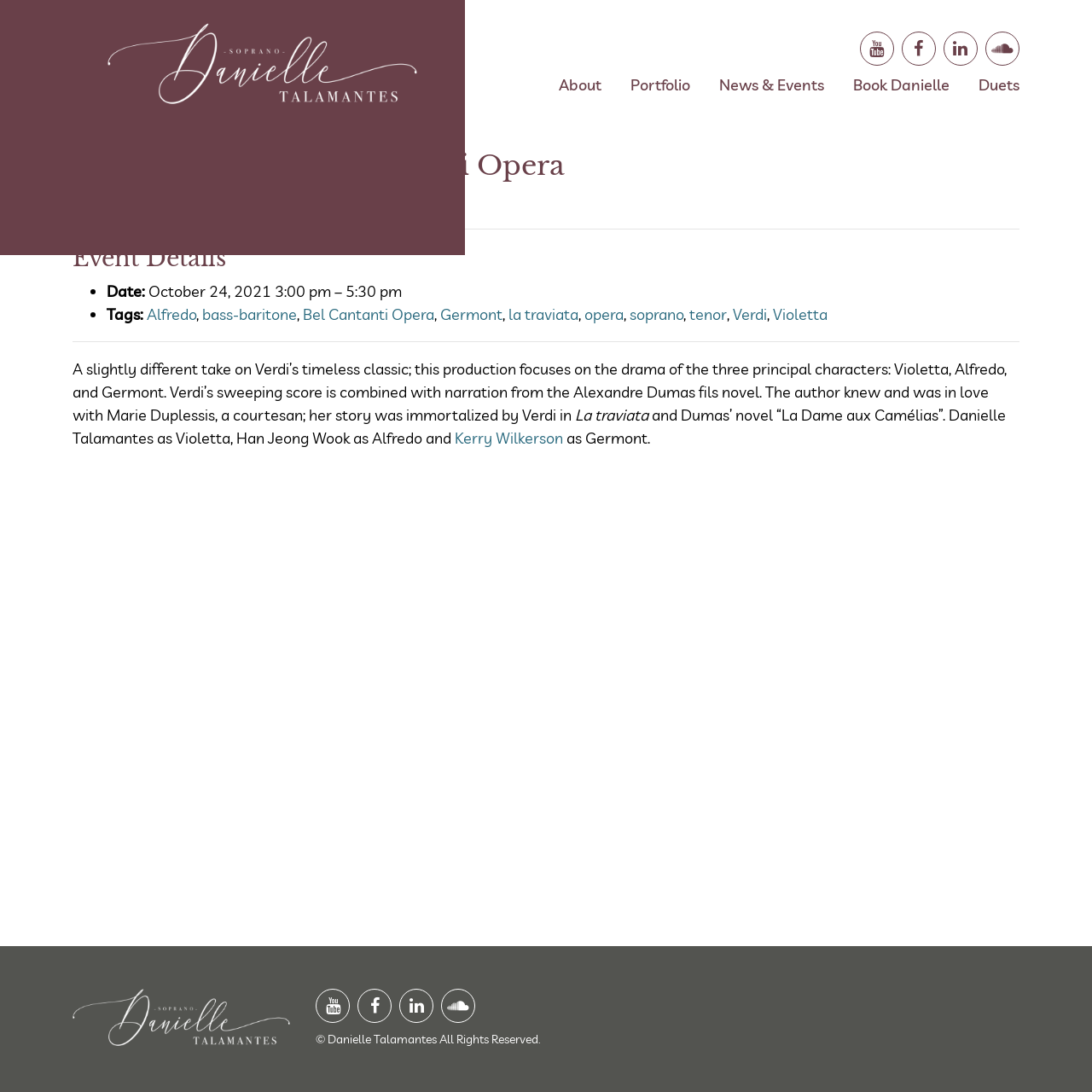Who is playing the role of Germont?
Please respond to the question with a detailed and well-explained answer.

The answer can be found in the blockquote text where it mentions 'Danielle Talamantes as Violetta, Han Jeong Wook as Alfredo and Kerry Wilkerson as Germont'.